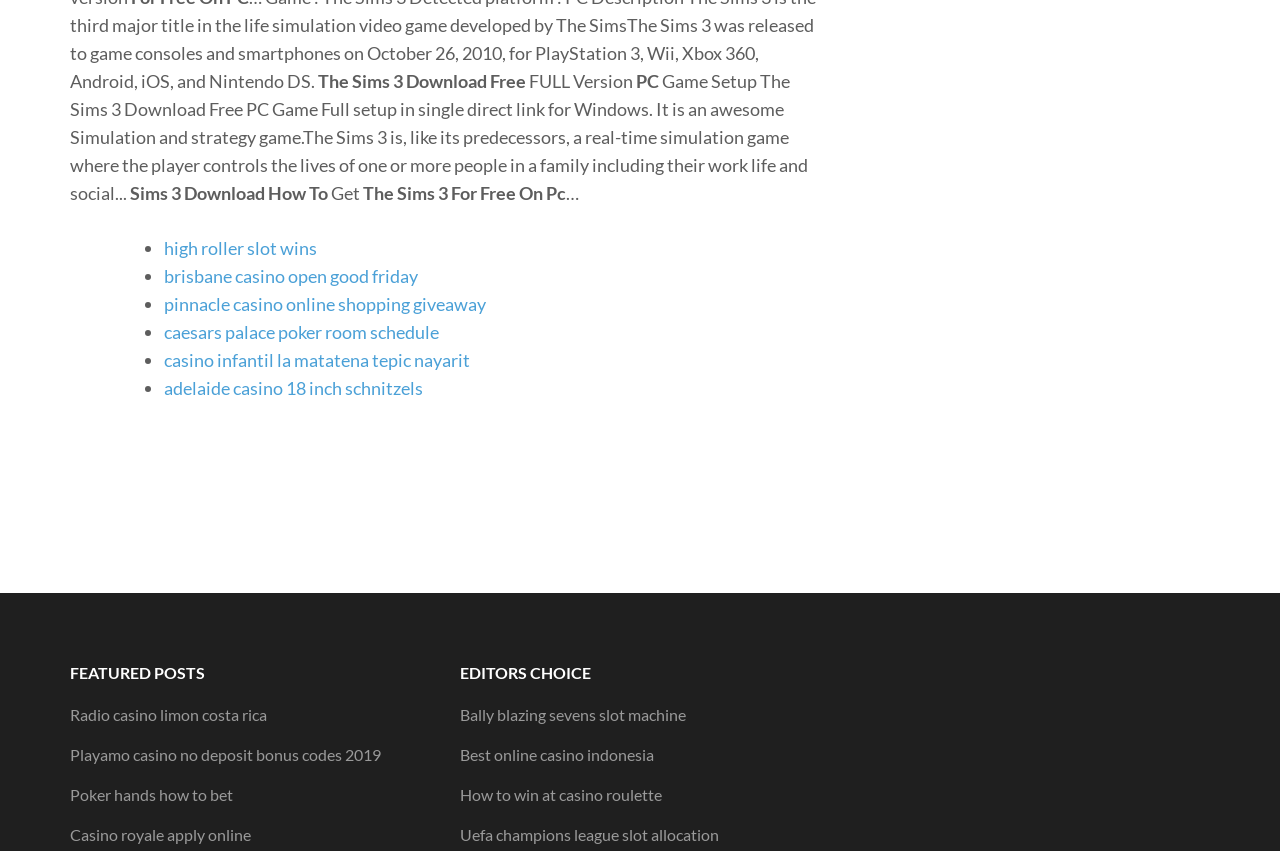Locate the bounding box coordinates of the element to click to perform the following action: 'Read 'Game Setup The Sims 3 Download Free PC Game Full setup in single direct link for Windows''. The coordinates should be given as four float values between 0 and 1, in the form of [left, top, right, bottom].

[0.055, 0.082, 0.631, 0.24]